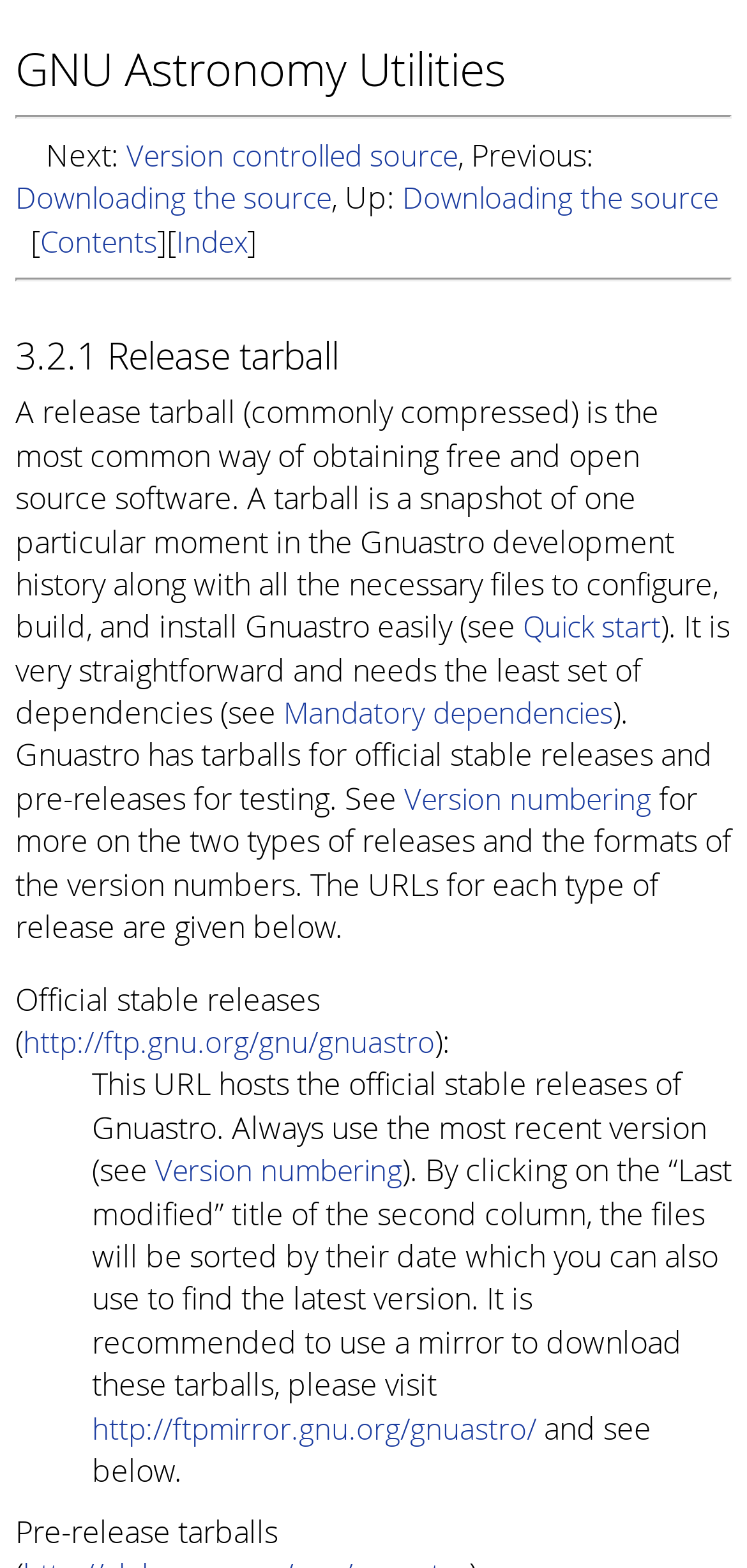What is the URL for official stable releases?
Please provide a single word or phrase in response based on the screenshot.

http://ftp.gnu.org/gnu/gnuastro